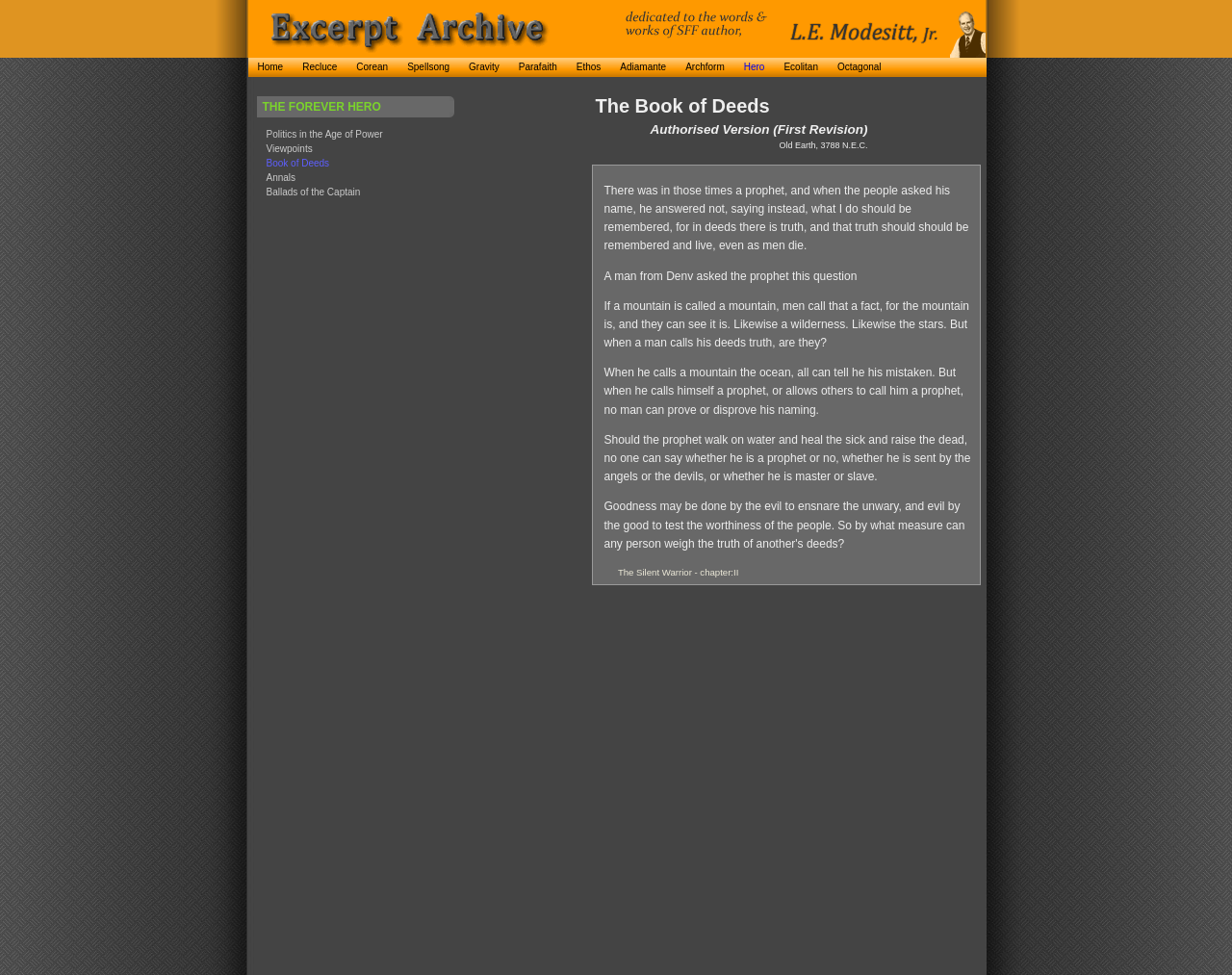Bounding box coordinates should be in the format (top-left x, top-left y, bottom-right x, bottom-right y) and all values should be floating point numbers between 0 and 1. Determine the bounding box coordinate for the UI element described as: Ballads of the Captain

[0.208, 0.19, 0.368, 0.204]